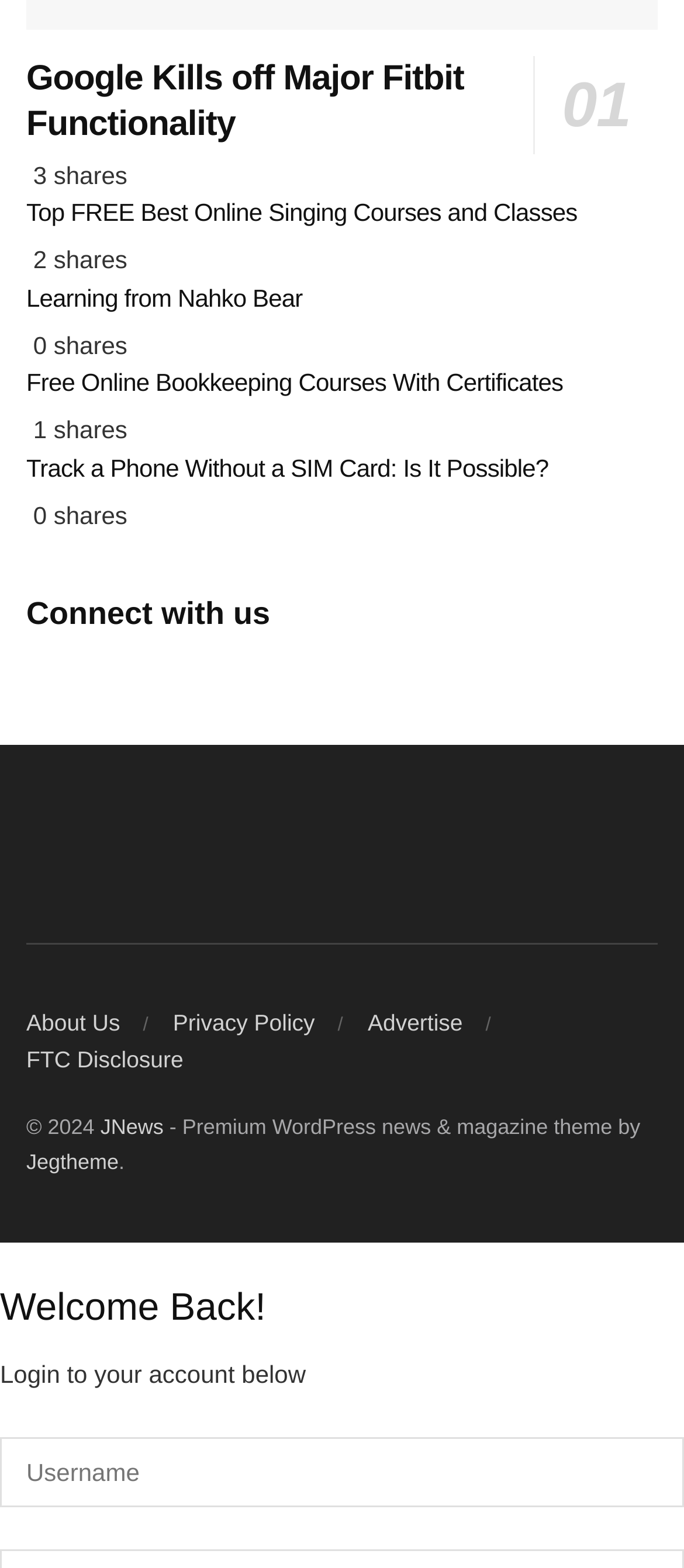Please identify the bounding box coordinates of the region to click in order to complete the task: "Login to your account". The coordinates must be four float numbers between 0 and 1, specified as [left, top, right, bottom].

[0.0, 0.916, 1.0, 0.961]